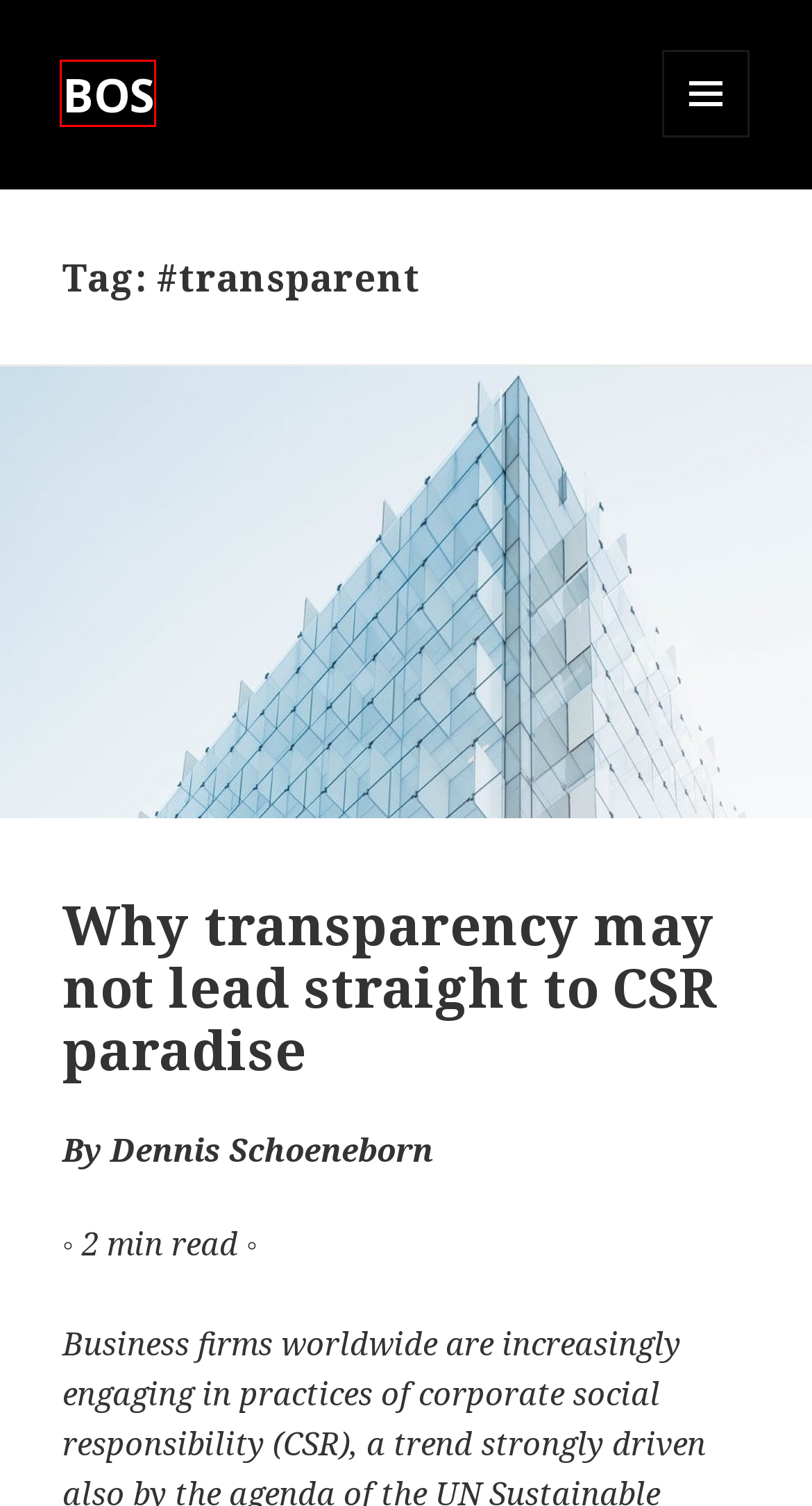You are presented with a screenshot of a webpage that includes a red bounding box around an element. Determine which webpage description best matches the page that results from clicking the element within the red bounding box. Here are the candidates:
A. Why transparency may not lead straight to CSR paradise – BOS
B. BOS – The BUSINESS of SOCIETY
C. Reporting – BOS
D. Social – BOS
E. Featured – BOS
F. #sustainableDevelopment – BOS
G. #CSR – BOS
H. Environment – BOS

B